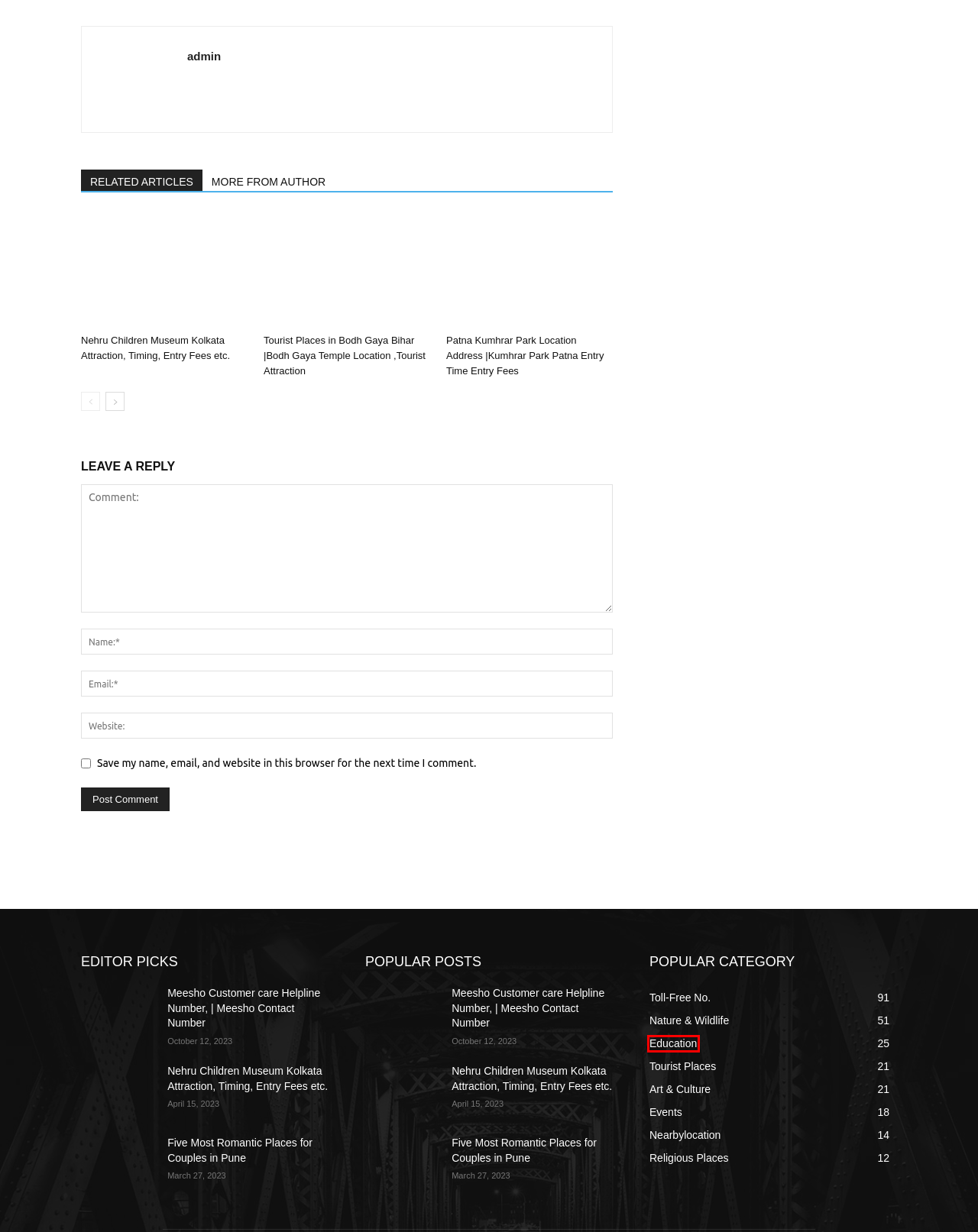Check out the screenshot of a webpage with a red rectangle bounding box. Select the best fitting webpage description that aligns with the new webpage after clicking the element inside the bounding box. Here are the candidates:
A. Education |
B. Five Most Romantic Places for Couples in Pune - Locations
C. Nehru Children Museum Kolkata Attraction, Timing, Entry Fees
D. Meesho Customer Care Helpline Number, Meesho Contact Number
E. Best Picnic Spot/Place in Delhi/NCR For Children | Location |
F. Patna Kumhrar Park Location, Entry Fees, Timings, Attraction
G. Know Everything about Bodh Gaya tourist Places- Location
H. Nearbylocation |

A